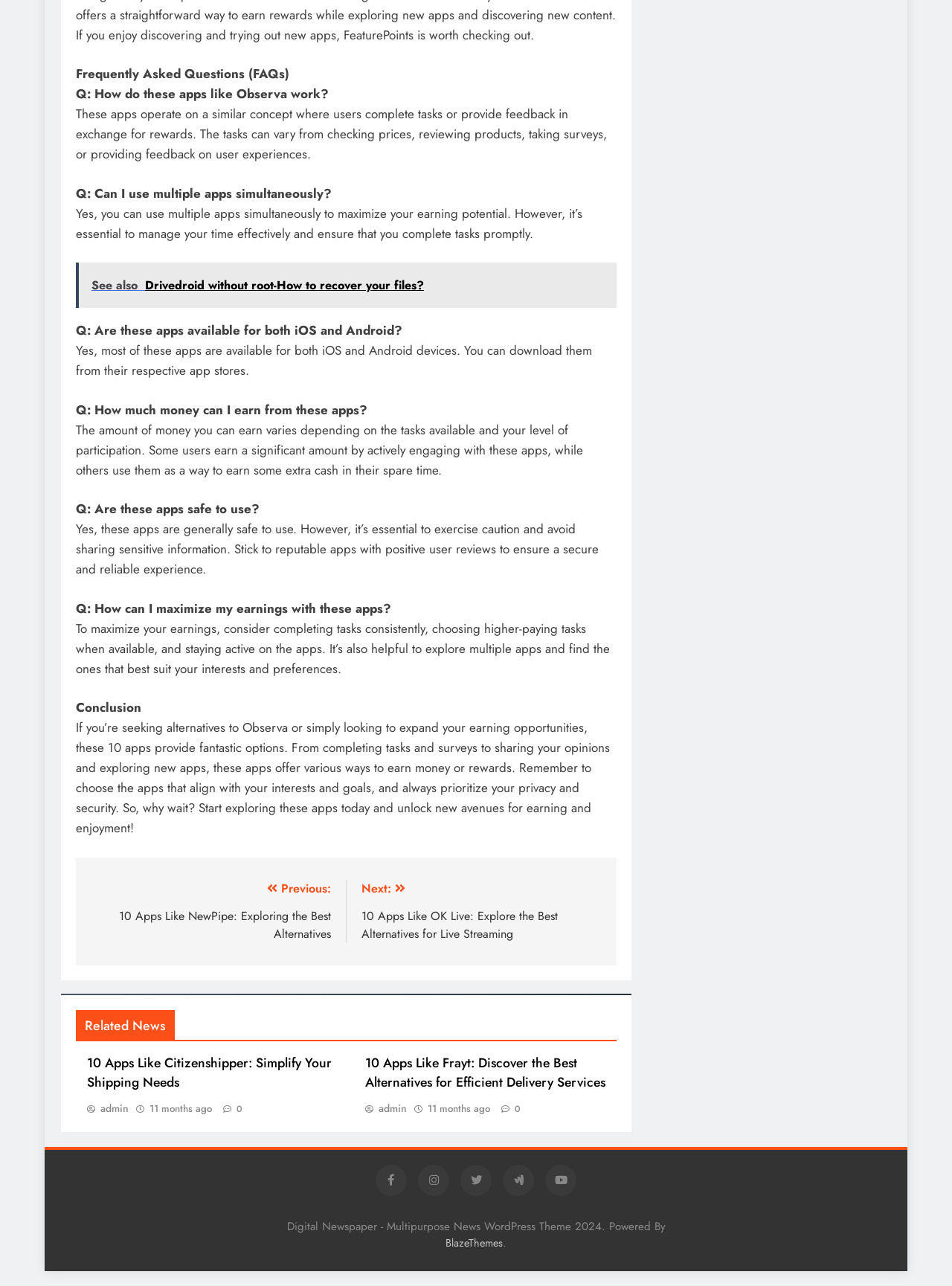Given the element description, predict the bounding box coordinates in the format (top-left x, top-left y, bottom-right x, bottom-right y). Make sure all values are between 0 and 1. Here is the element description: admin

[0.383, 0.856, 0.427, 0.867]